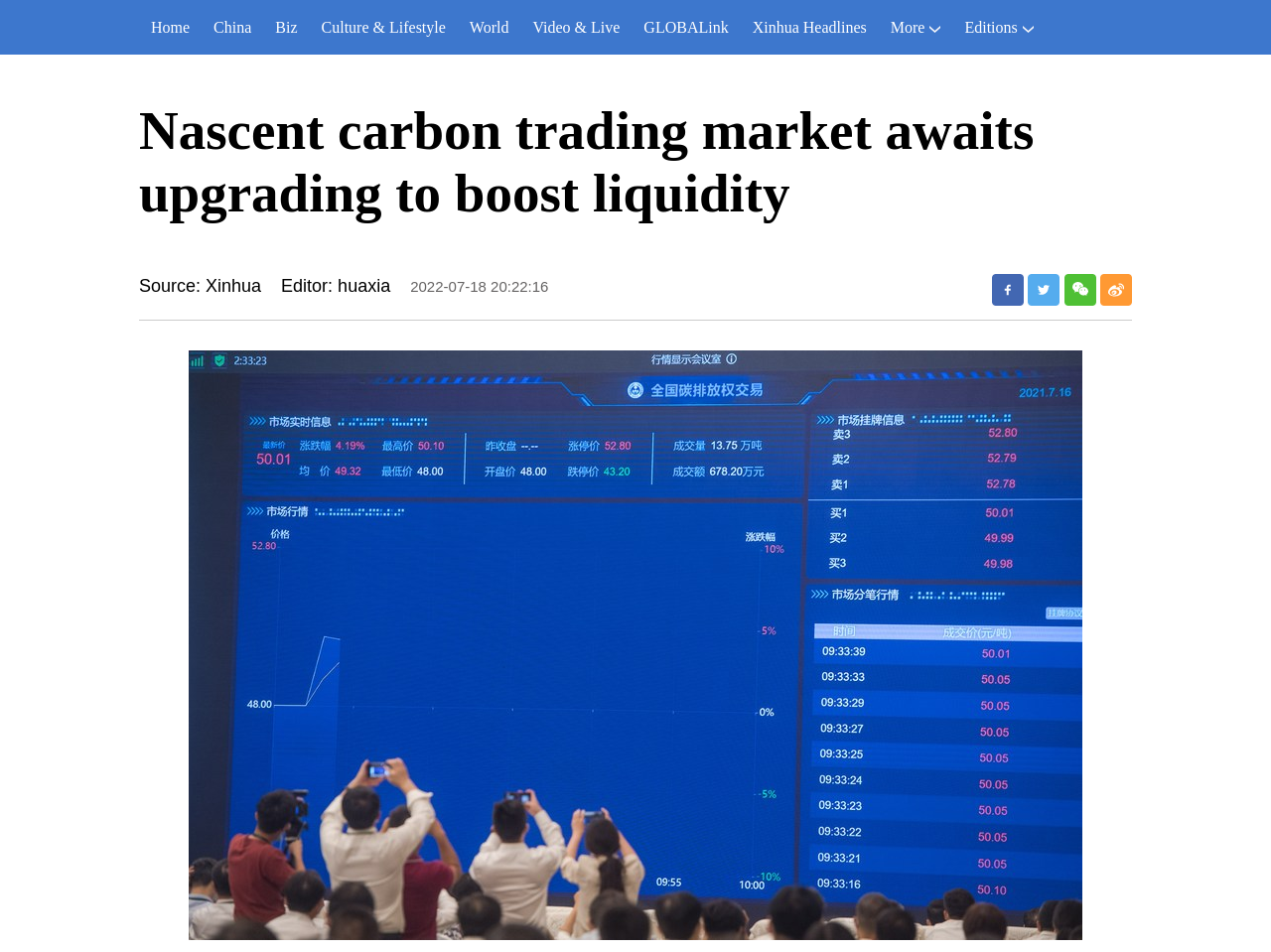What is the purpose of the links at the top of the webpage?
Please give a detailed and elaborate answer to the question.

The purpose of the links at the top of the webpage can be inferred by examining their labels, such as 'Home', 'China', 'Biz', and so on. These links appear to be navigation links, allowing the user to access different sections or categories of the website.